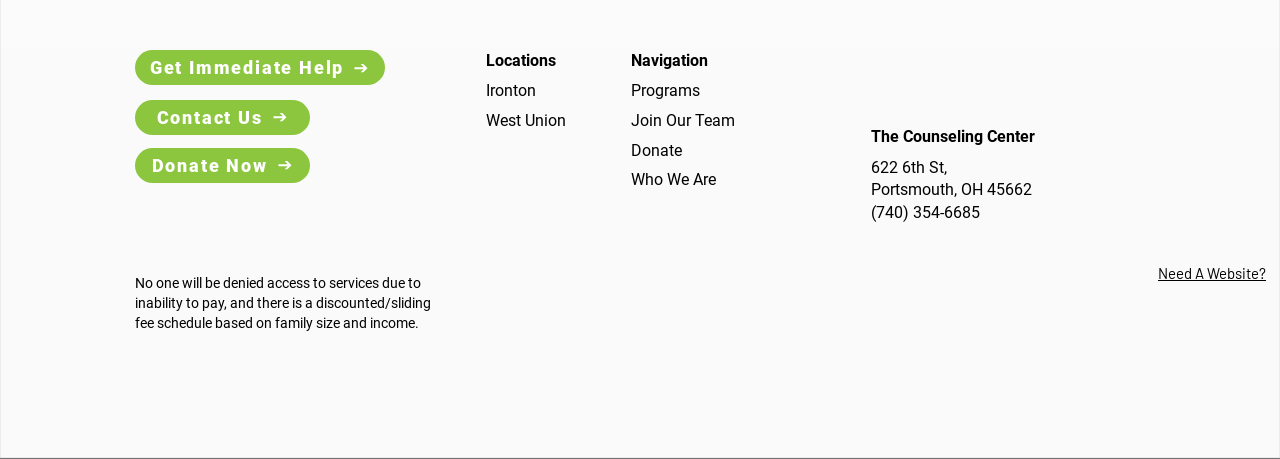Find the bounding box coordinates of the area that needs to be clicked in order to achieve the following instruction: "Check social media on Instagram". The coordinates should be specified as four float numbers between 0 and 1, i.e., [left, top, right, bottom].

[0.68, 0.598, 0.711, 0.683]